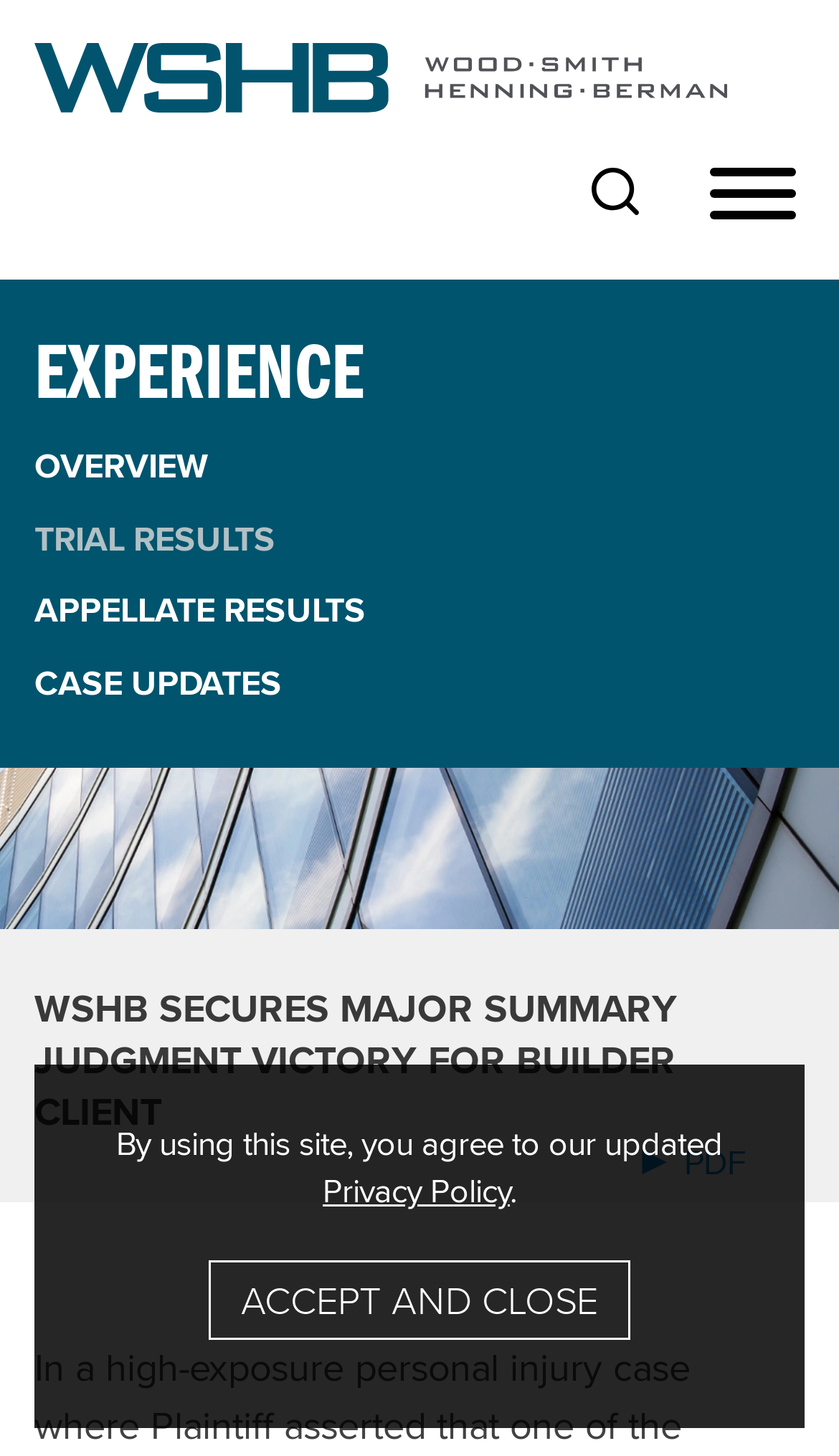Locate the heading on the webpage and return its text.

WSHB SECURES MAJOR SUMMARY JUDGMENT VICTORY FOR BUILDER CLIENT